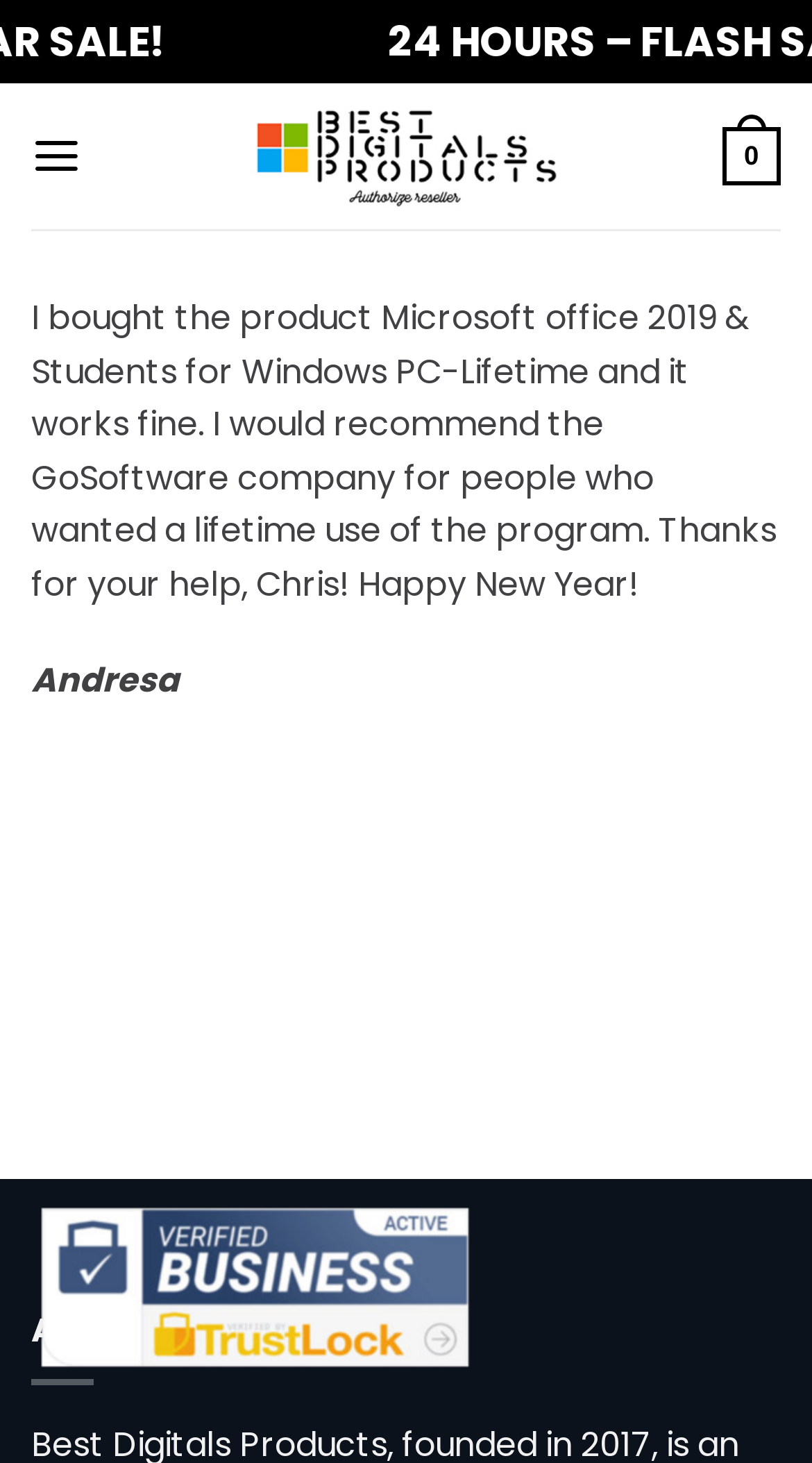Please provide a brief answer to the question using only one word or phrase: 
What is the name of the product reviewed by Peter Herron?

Microsoft Office 2019